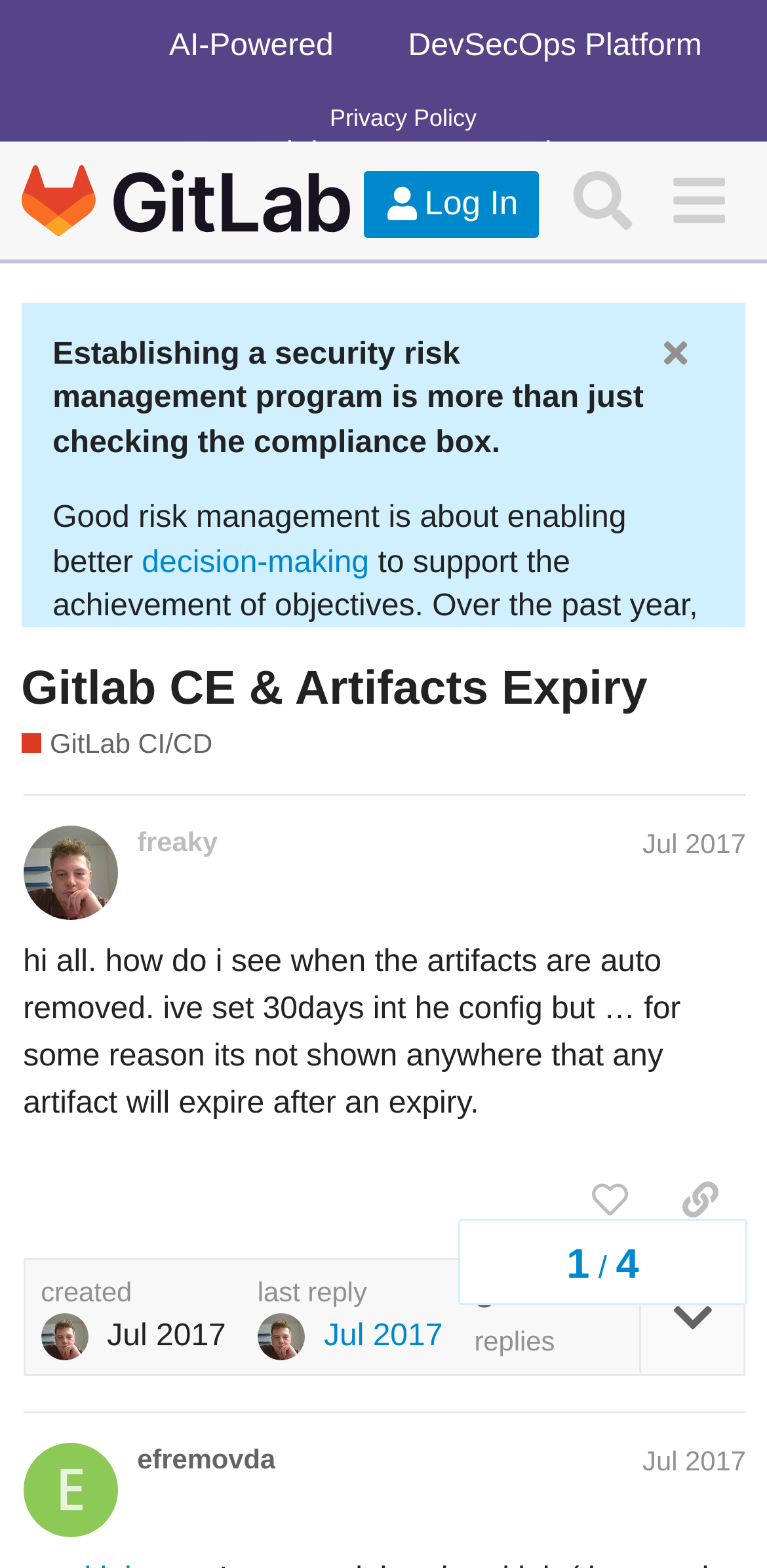Please examine the image and answer the question with a detailed explanation:
What is the topic of the post?

The topic of the post can be found in the heading section of the webpage, where it is written as 'Gitlab CE & Artifacts Expiry'. This suggests that the post is discussing the expiration of artifacts in GitLab CE.